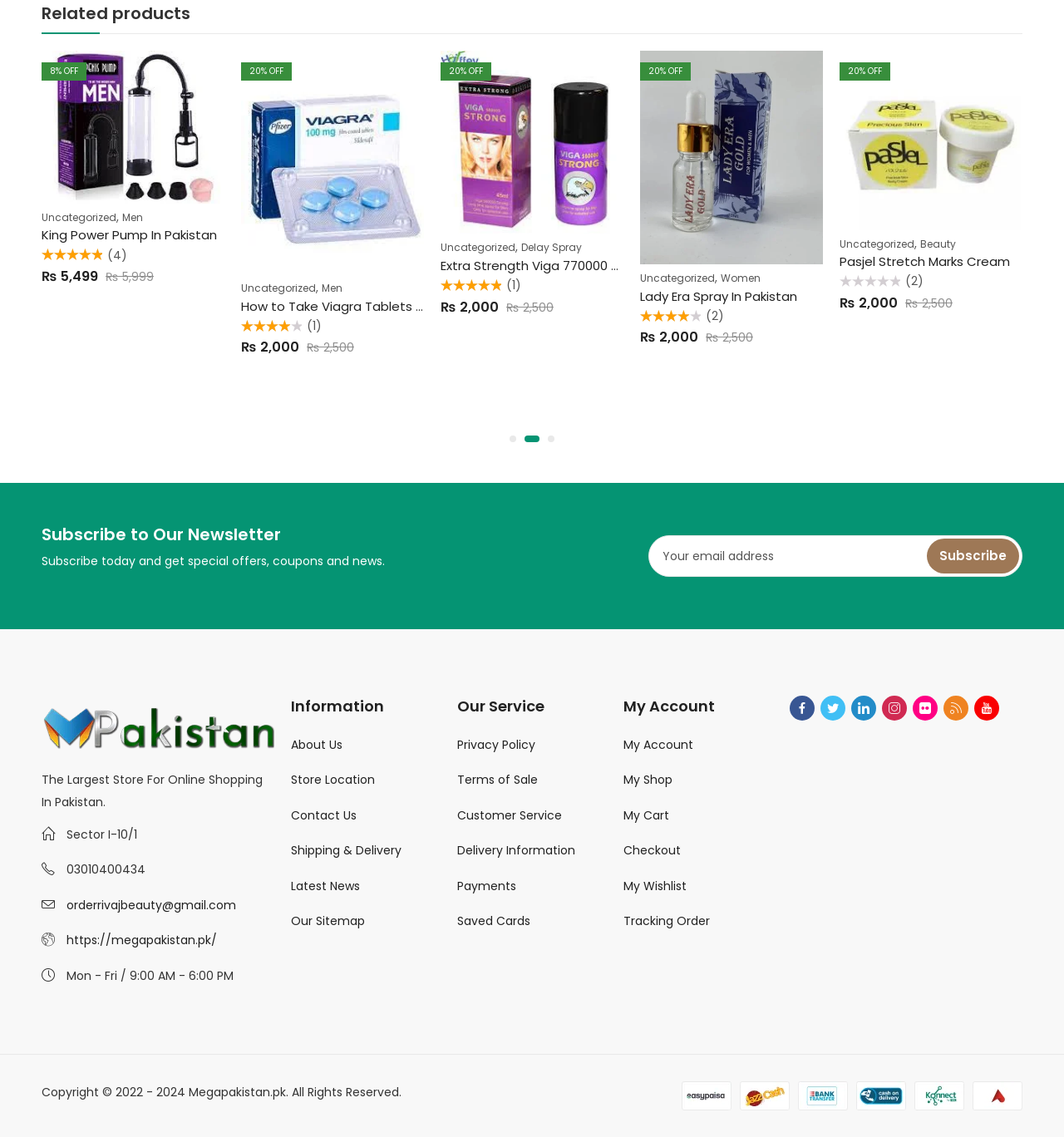Show the bounding box coordinates for the HTML element as described: "Chloroform Spray in Pakistan".

[0.789, 0.252, 0.956, 0.267]